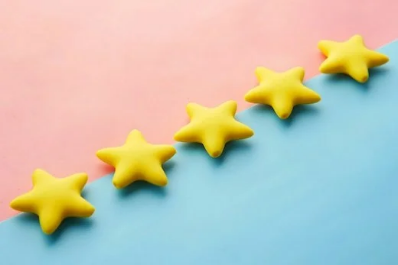Give an in-depth description of the image.

The image features five vibrant yellow star-shaped objects arranged in a row on a soft pink and blue background. This playful arrangement evokes a cheerful and inviting atmosphere, suggesting a theme of rating or feedback. The stars symbolize a common rating system, often used to gauge satisfaction or quality in various contexts, such as training sessions or activities. This visual representation aligns well with the concept of a "5-star rating" system, making it an engaging and recognizable element for promoting interactive feedback processes.